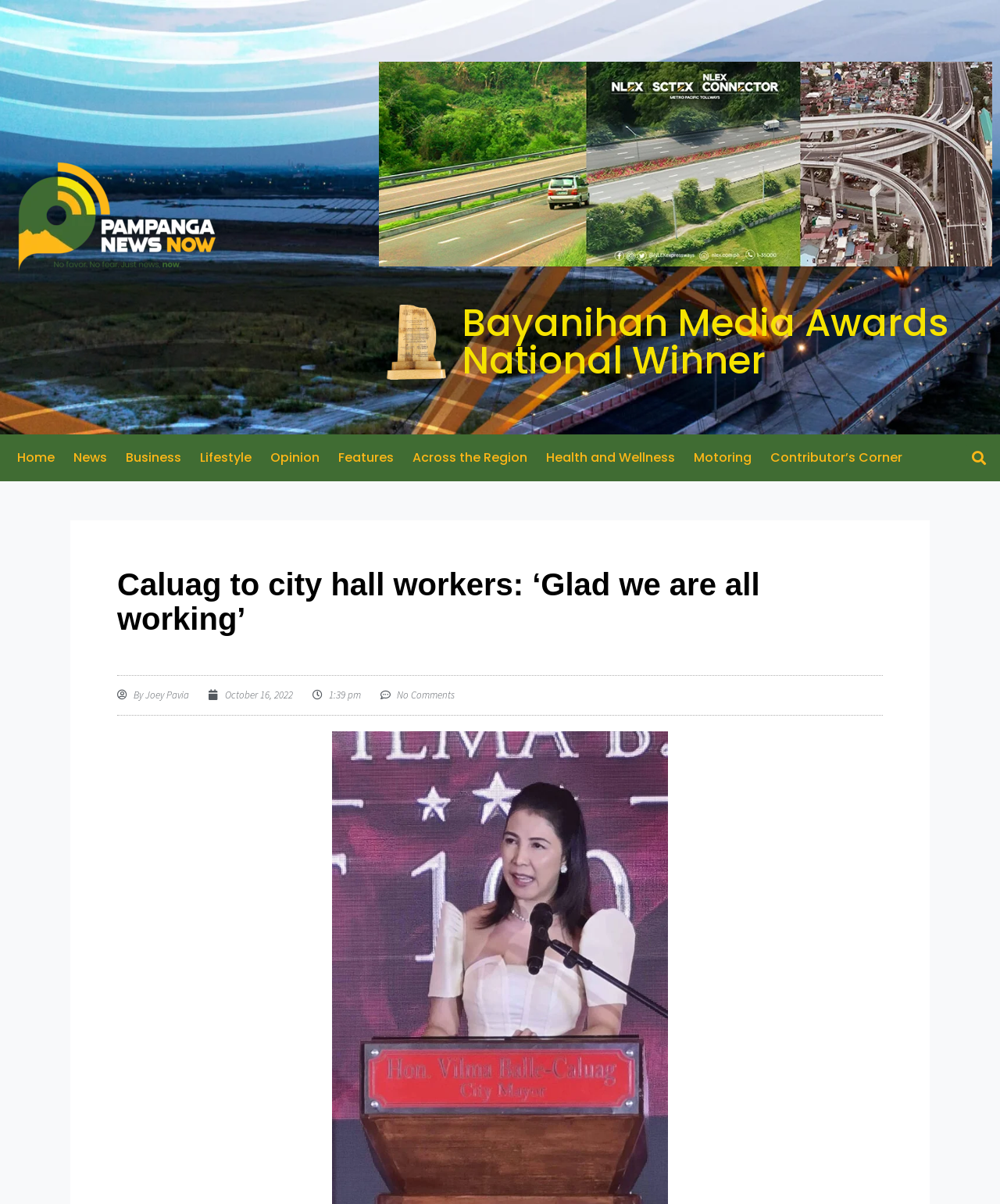Please identify the primary heading of the webpage and give its text content.

Caluag to city hall workers: ‘Glad we are all working’